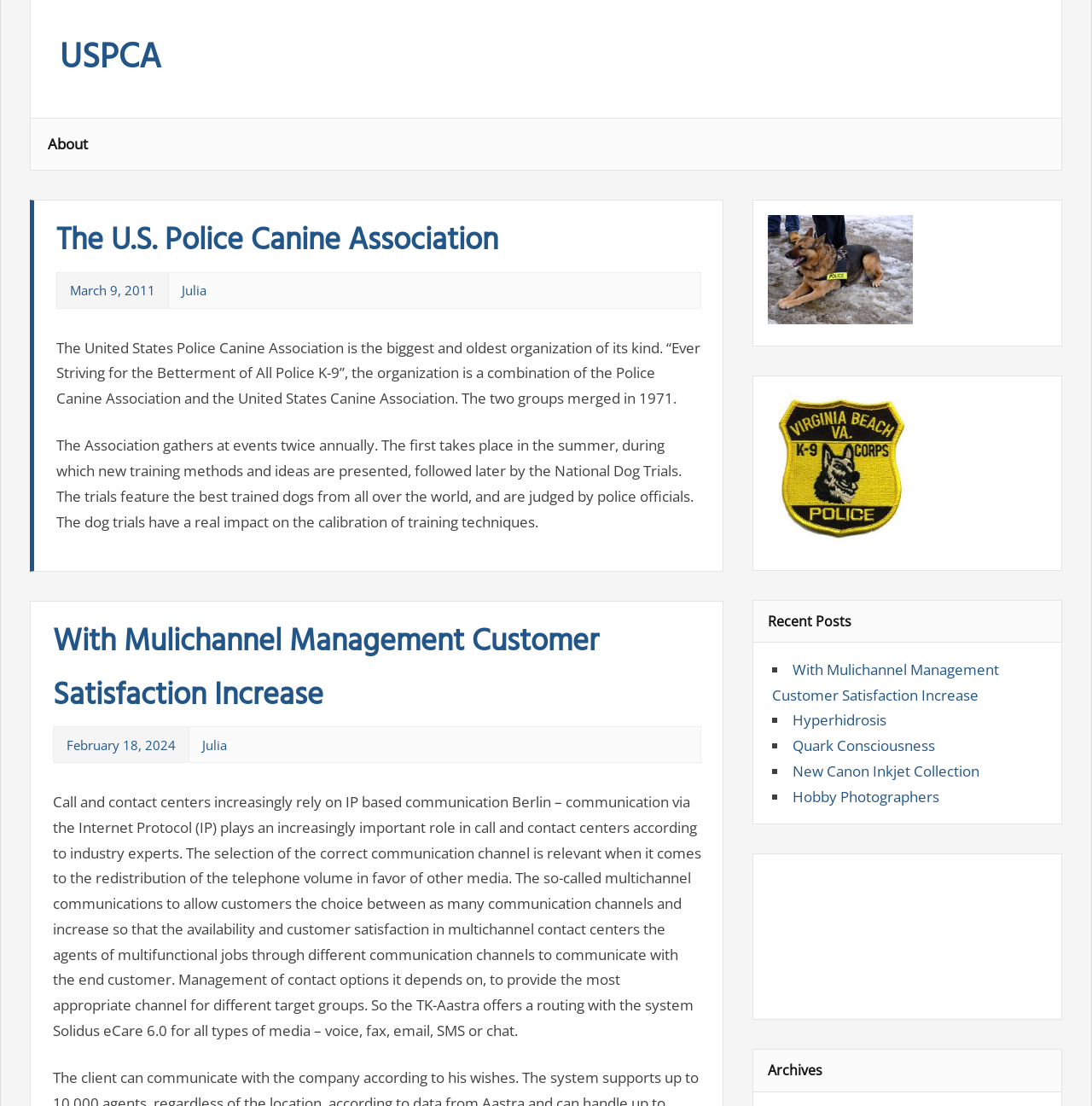Identify the bounding box coordinates necessary to click and complete the given instruction: "Click the 'About' link".

[0.028, 0.107, 0.097, 0.154]